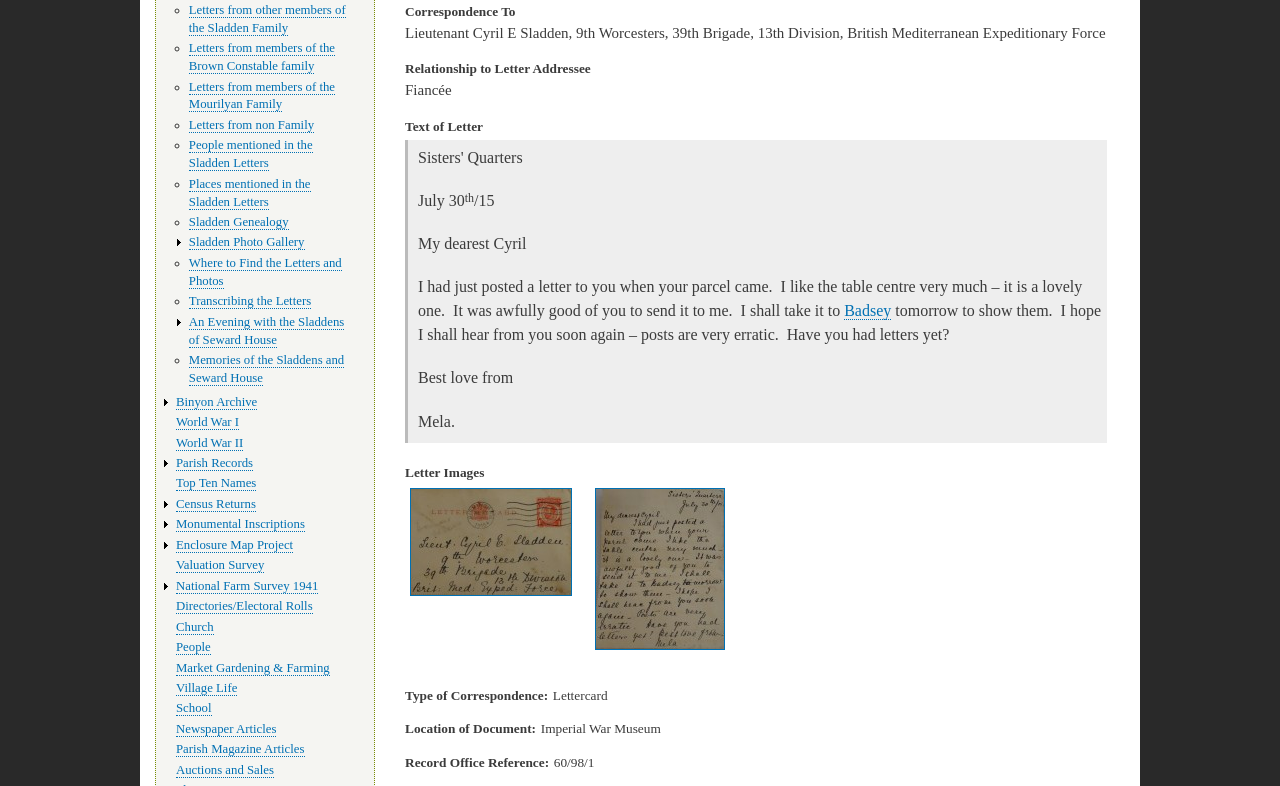Based on the element description: "National Farm Survey 1941", identify the bounding box coordinates for this UI element. The coordinates must be four float numbers between 0 and 1, listed as [left, top, right, bottom].

[0.138, 0.736, 0.249, 0.755]